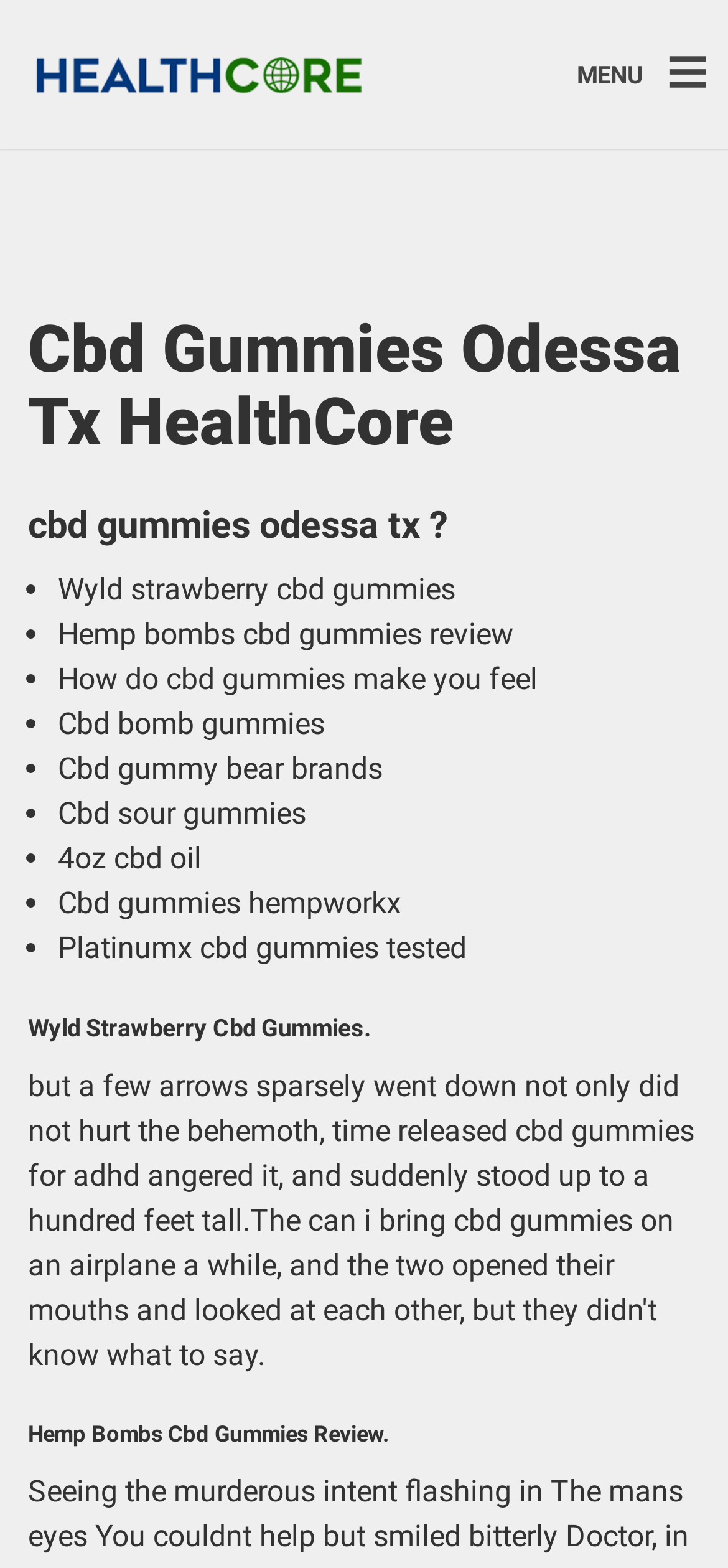Are there any cbd oil products listed?
Examine the screenshot and reply with a single word or phrase.

Yes